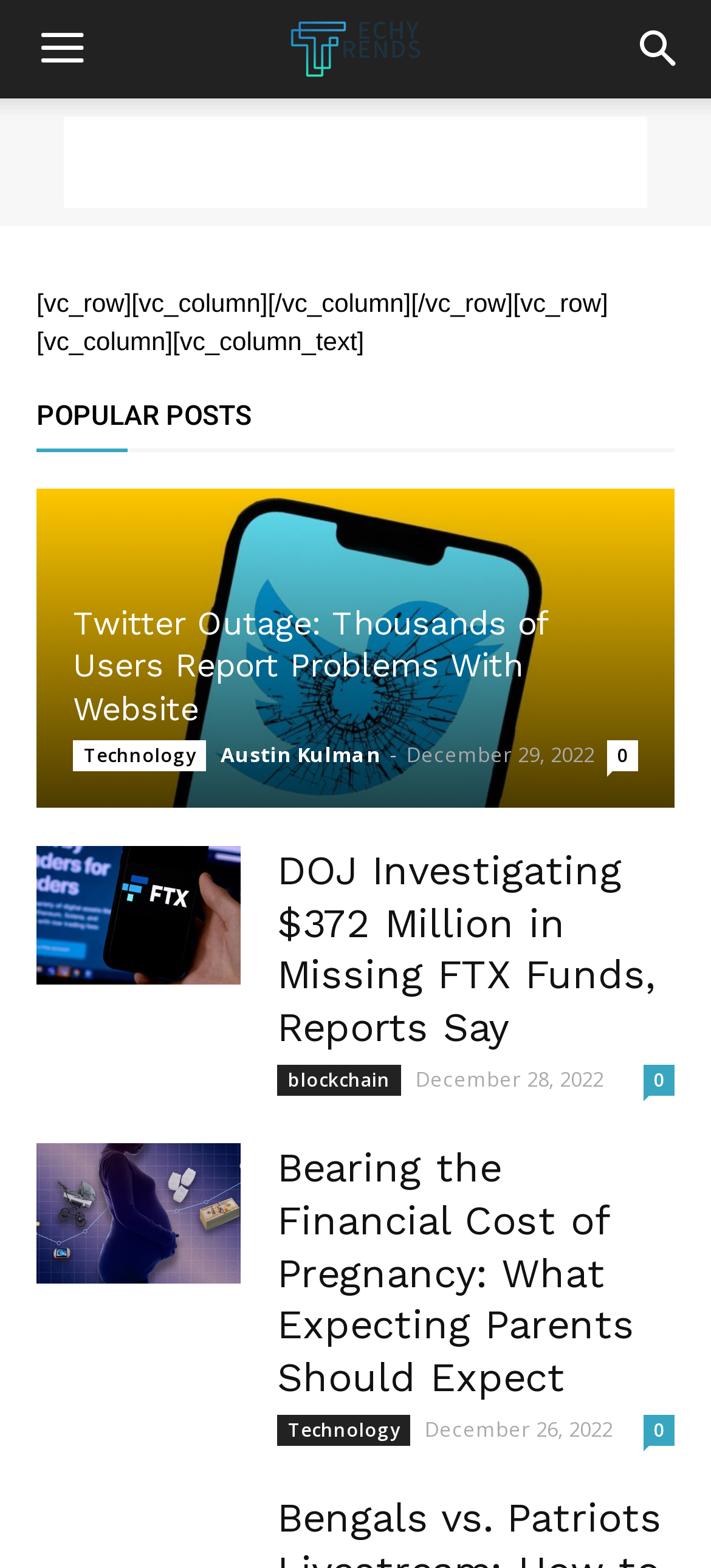Locate the bounding box coordinates of the clickable element to fulfill the following instruction: "Read the DOJ Investigating article". Provide the coordinates as four float numbers between 0 and 1 in the format [left, top, right, bottom].

[0.39, 0.54, 0.949, 0.673]